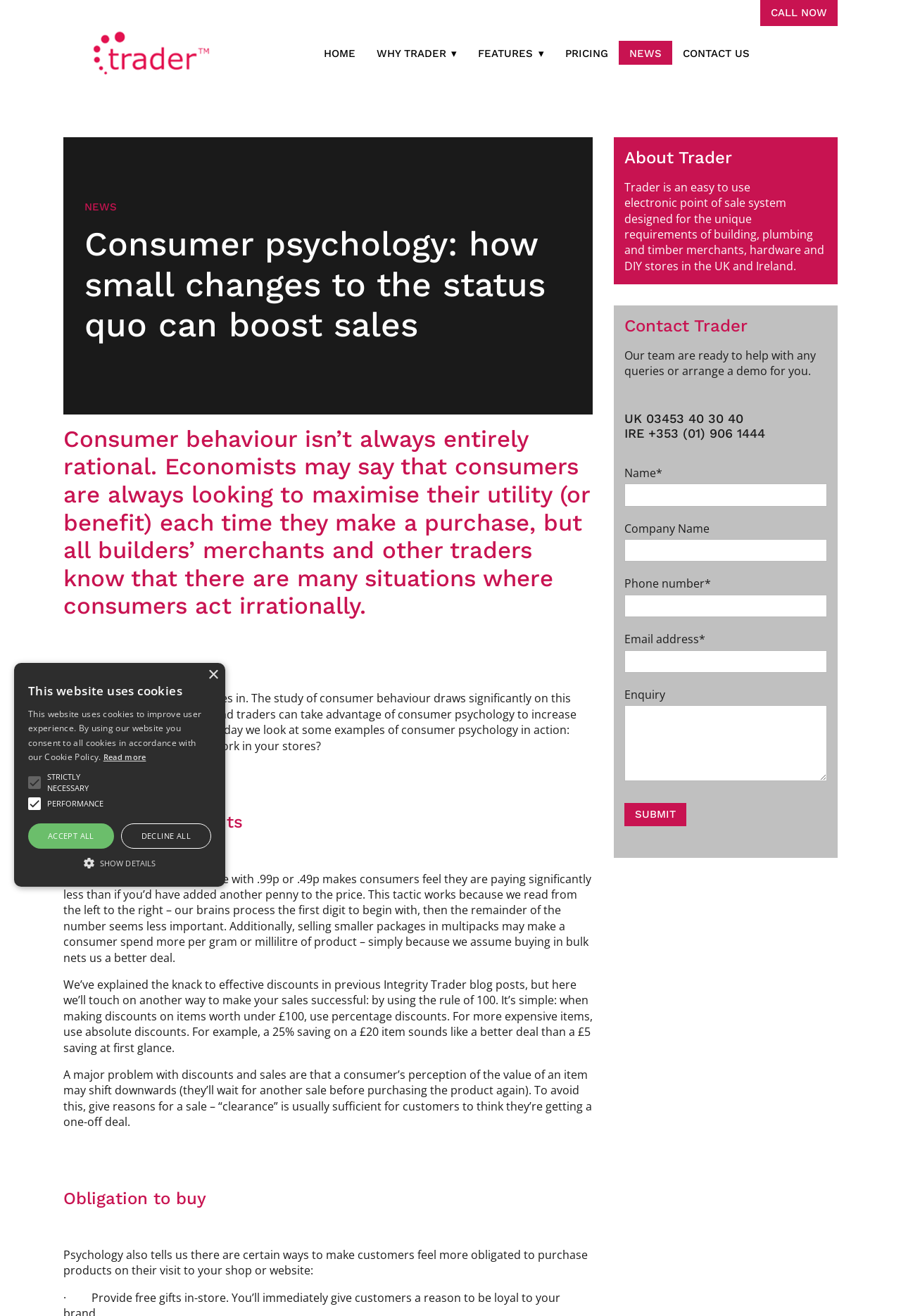Please provide the bounding box coordinates for the element that needs to be clicked to perform the instruction: "Click the 'HOME' link". The coordinates must consist of four float numbers between 0 and 1, formatted as [left, top, right, bottom].

[0.348, 0.031, 0.406, 0.049]